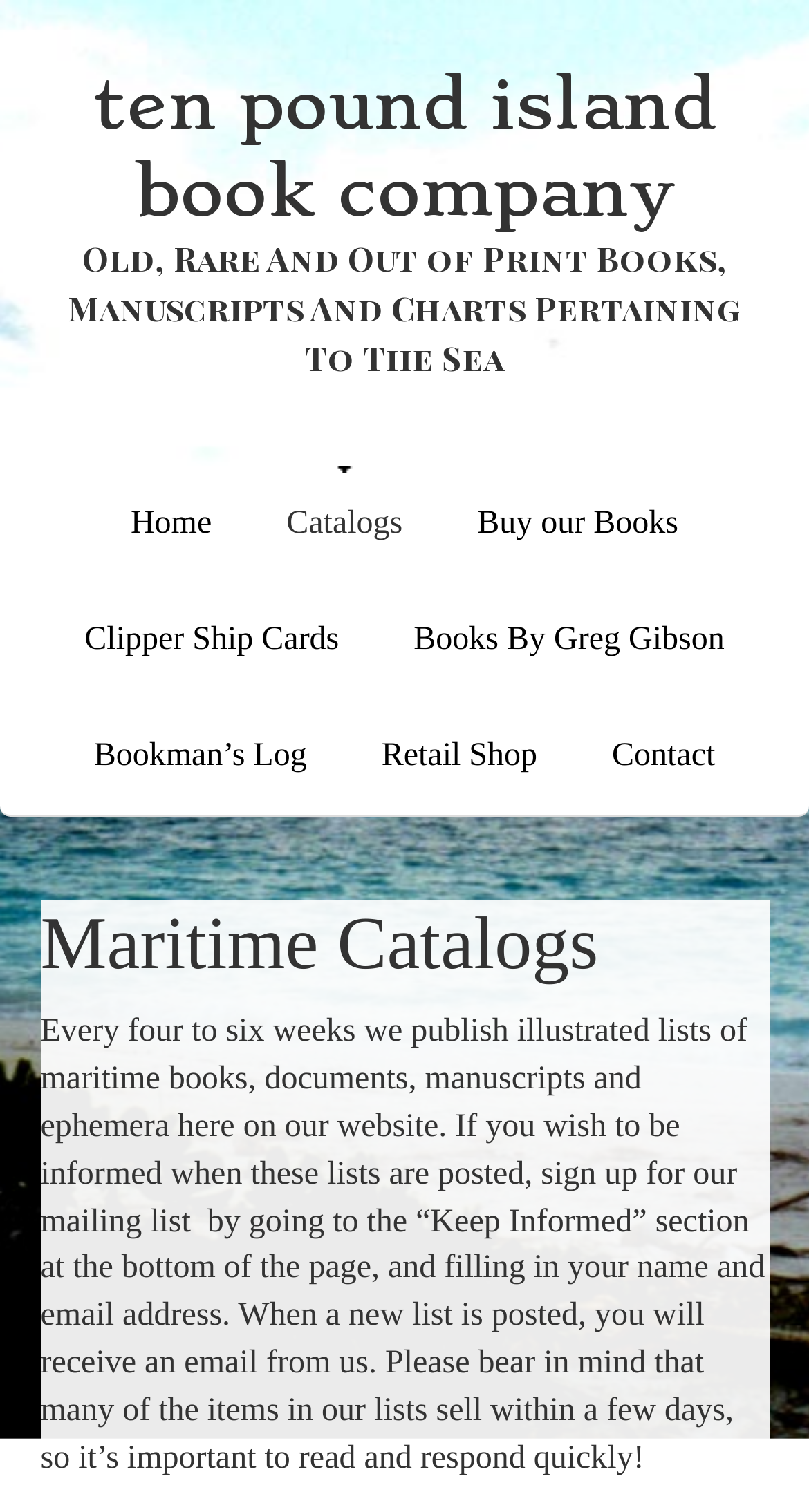What happens when a new list is posted?
Examine the screenshot and reply with a single word or phrase.

You receive an email